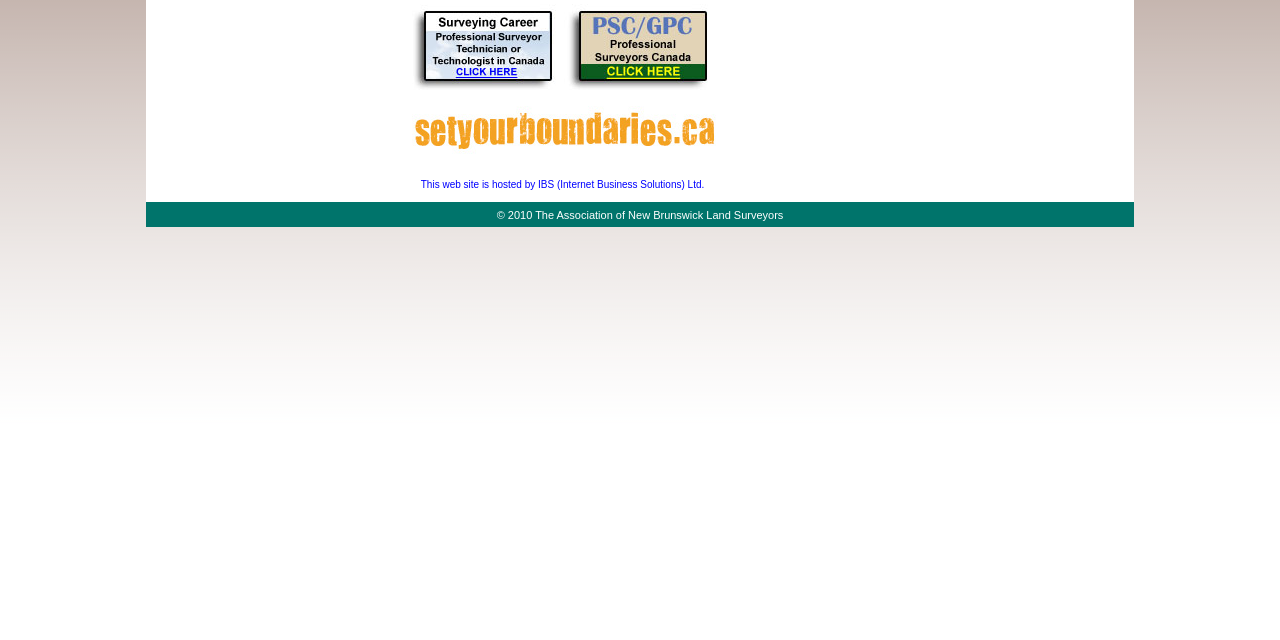Identify the bounding box coordinates for the UI element described as follows: "IBS (Internet Business Solutions) Ltd.". Ensure the coordinates are four float numbers between 0 and 1, formatted as [left, top, right, bottom].

[0.42, 0.28, 0.55, 0.297]